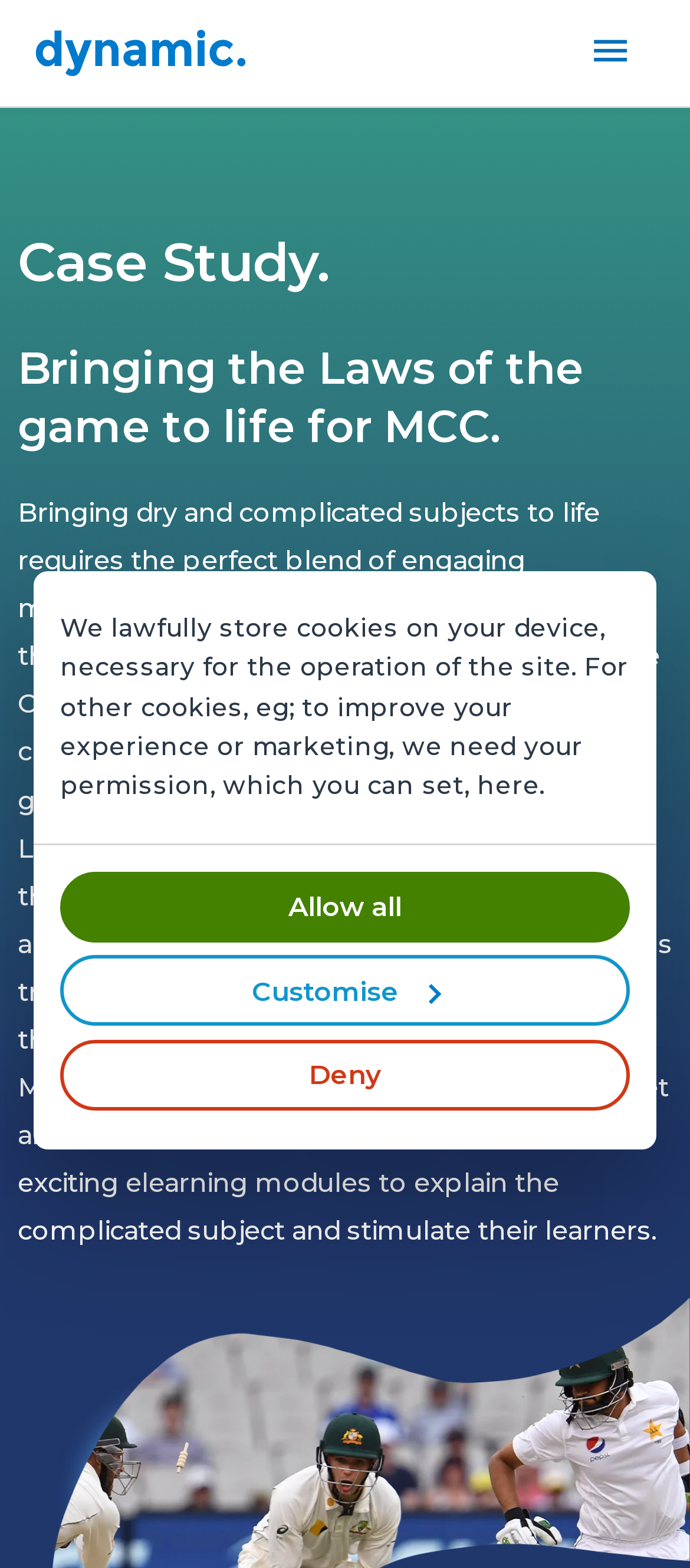Specify the bounding box coordinates of the area that needs to be clicked to achieve the following instruction: "Enter password".

[0.397, 0.263, 0.91, 0.319]